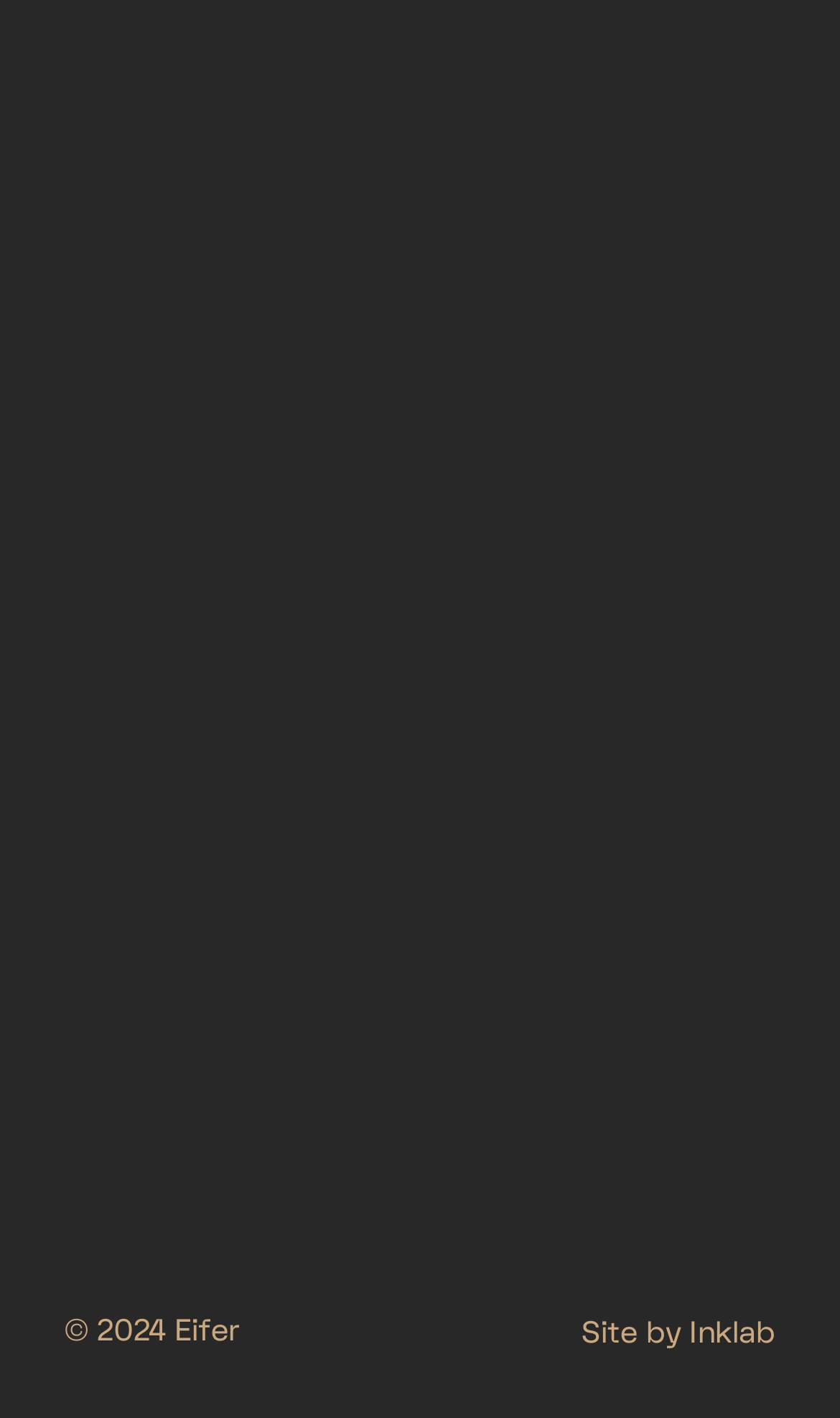Bounding box coordinates must be specified in the format (top-left x, top-left y, bottom-right x, bottom-right y). All values should be floating point numbers between 0 and 1. What are the bounding box coordinates of the UI element described as: Site by Inklab

[0.692, 0.925, 0.923, 0.954]